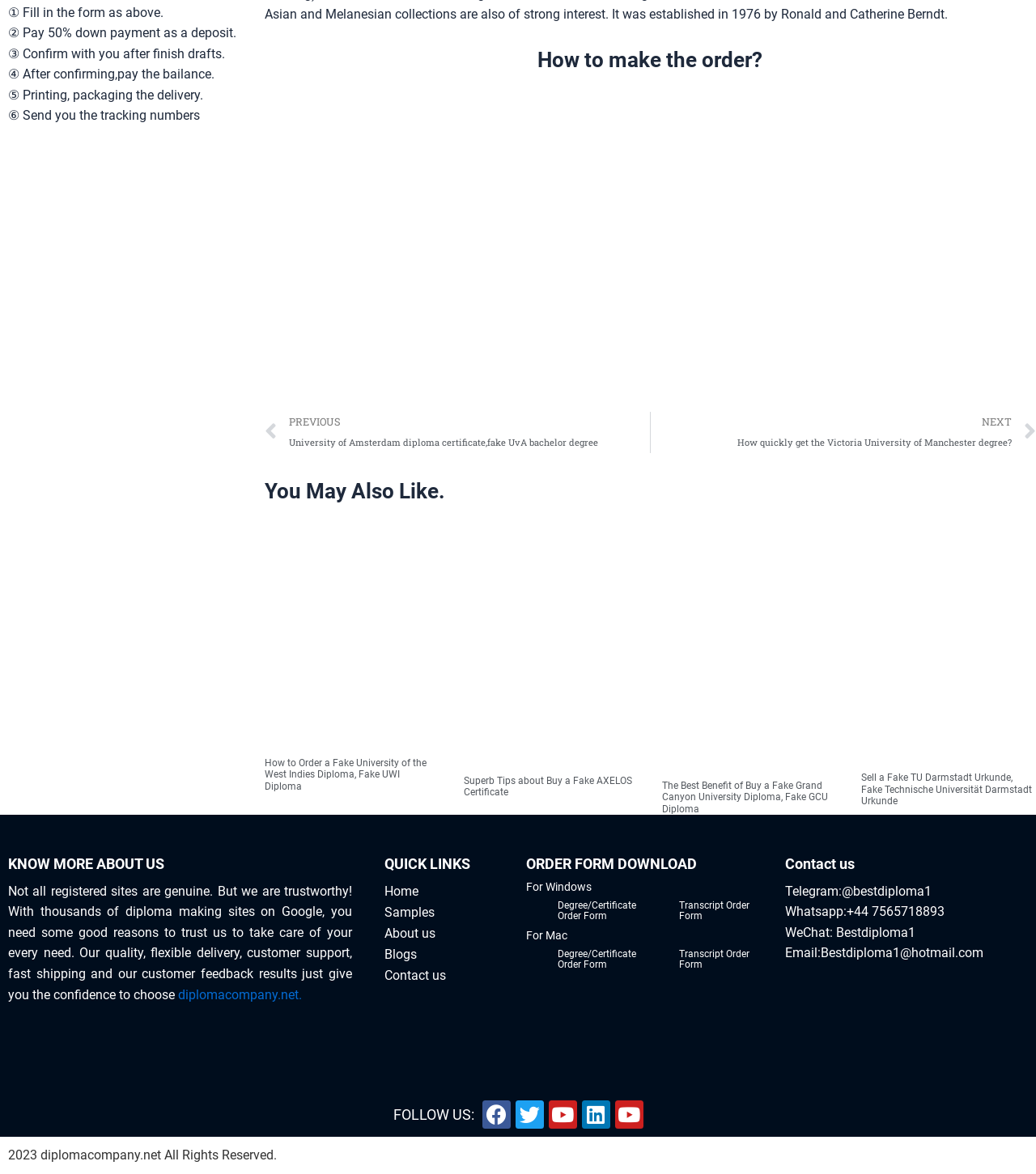Determine the bounding box for the described UI element: "Terms Of Service".

None